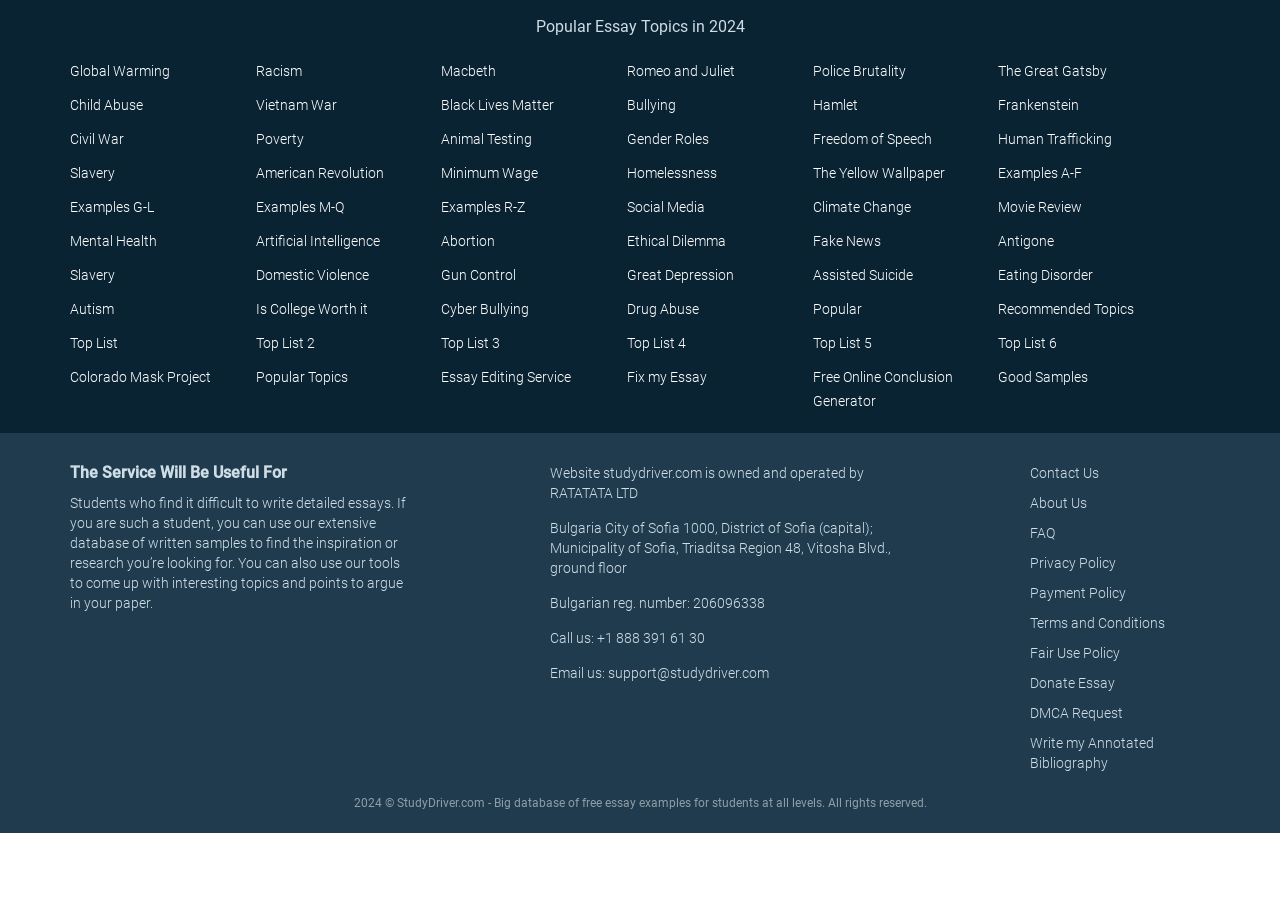Provide the bounding box for the UI element matching this description: "Good Samples".

[0.78, 0.483, 0.852, 0.501]